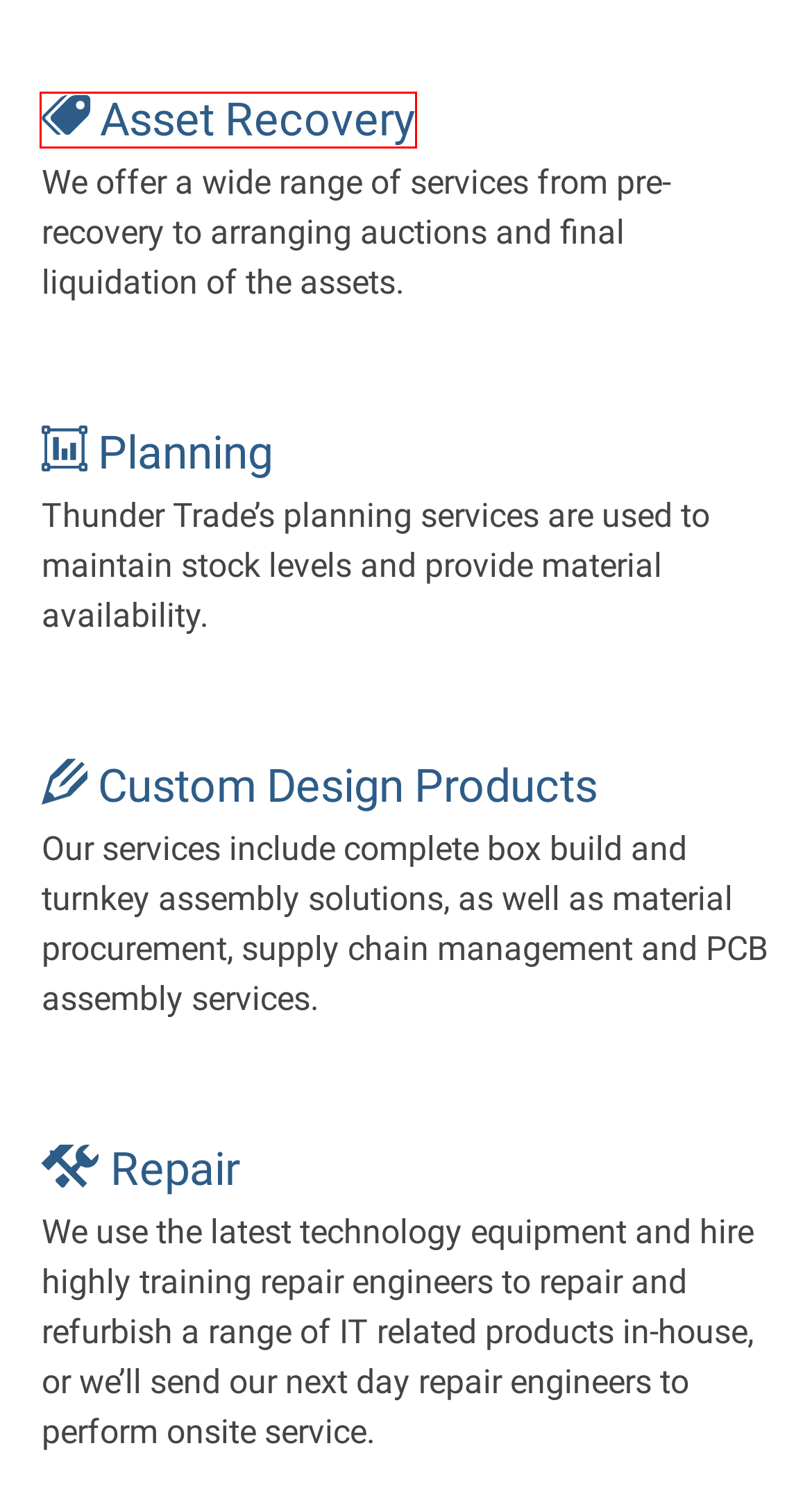You have a screenshot of a webpage with a red bounding box around an element. Select the webpage description that best matches the new webpage after clicking the element within the red bounding box. Here are the descriptions:
A. Implement – Thunder Trade
B. Planning – Thunder Trade
C. Supply Chain Solutions – Thunder Trade
D. Vendor Relationships – Thunder Trade
E. Global Procurement – Thunder Trade
F. Repair – Thunder Trade
G. Asset Recovery – Thunder Trade
H. Custom Design Products – Thunder Trade

G